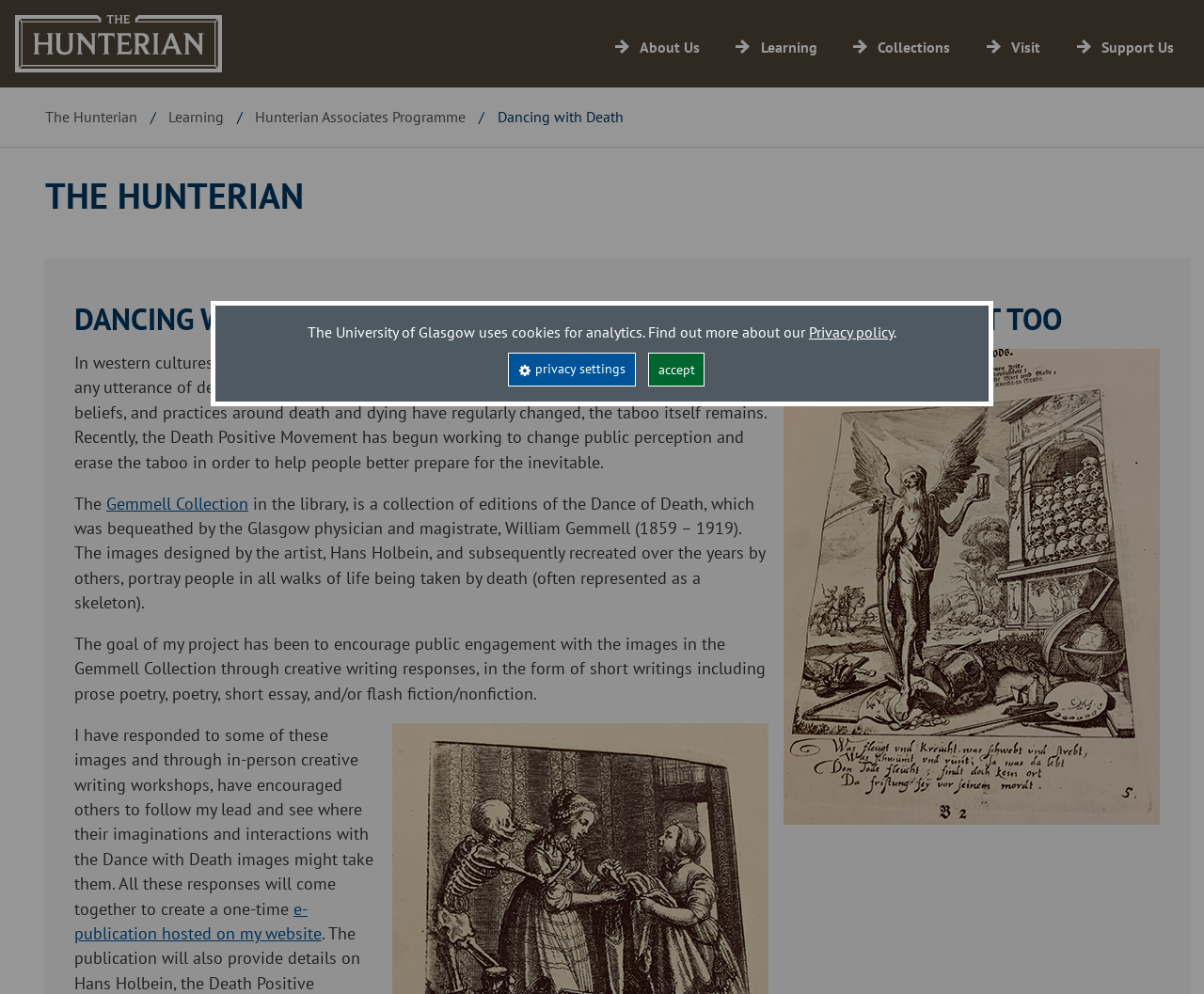Please pinpoint the bounding box coordinates for the region I should click to adhere to this instruction: "Visit the 'Learning' page".

[0.632, 0.038, 0.679, 0.057]